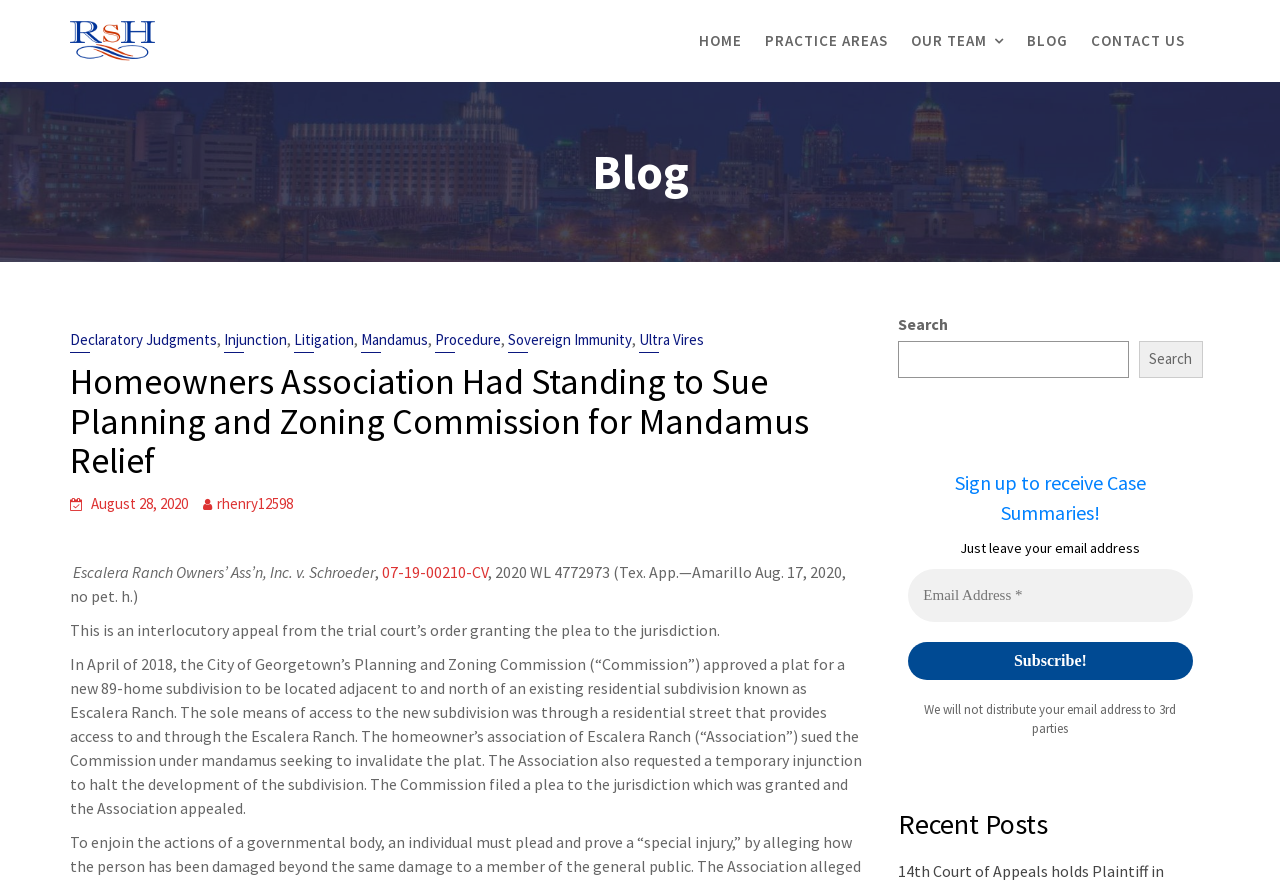What is the name of the law office?
Using the visual information, respond with a single word or phrase.

The Law Offices of Ryan Henry